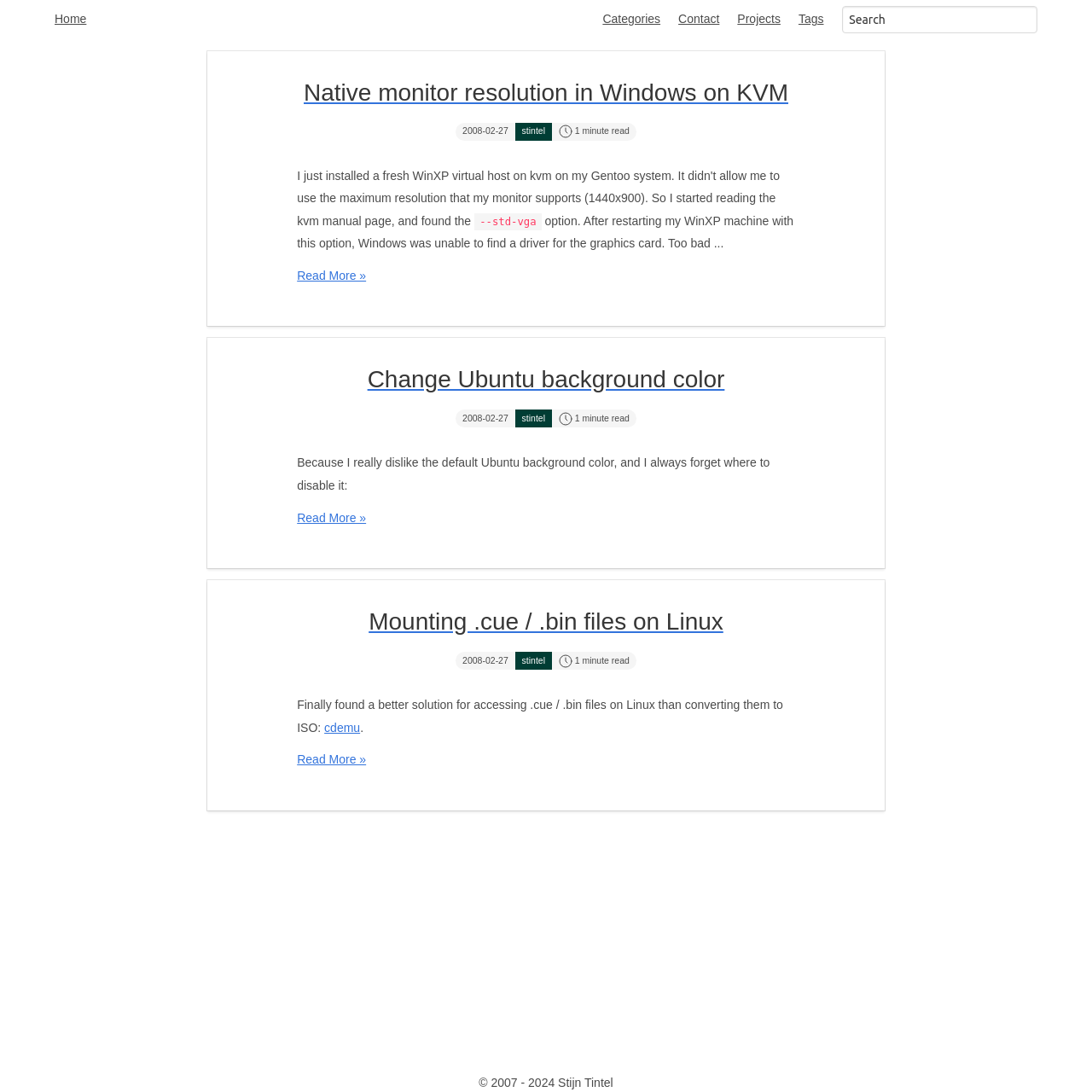Provide a thorough description of the webpage's content and layout.

The webpage is a blog titled "stintel's blog". At the top, there are five navigation links: "Home", "Categories", "Contact", "Projects", and "Tags", aligned horizontally and evenly spaced. To the right of these links, there is a search box. 

Below the navigation links, the main content area is divided into three sections, each containing an article. Each article has a header section with a title, date, author, and a small image. The titles of the articles are "Native monitor resolution in Windows on KVM", "Change Ubuntu background color", and "Mounting .cue /.bin files on Linux". 

Below the header section of each article, there is a brief summary or introduction to the article. At the end of each summary, there is a "Read More" link. The articles are stacked vertically, with the most recent one at the top.

At the very bottom of the page, there is a footer section with a copyright notice that reads "© 2007 - 2024 Stijn Tintel".